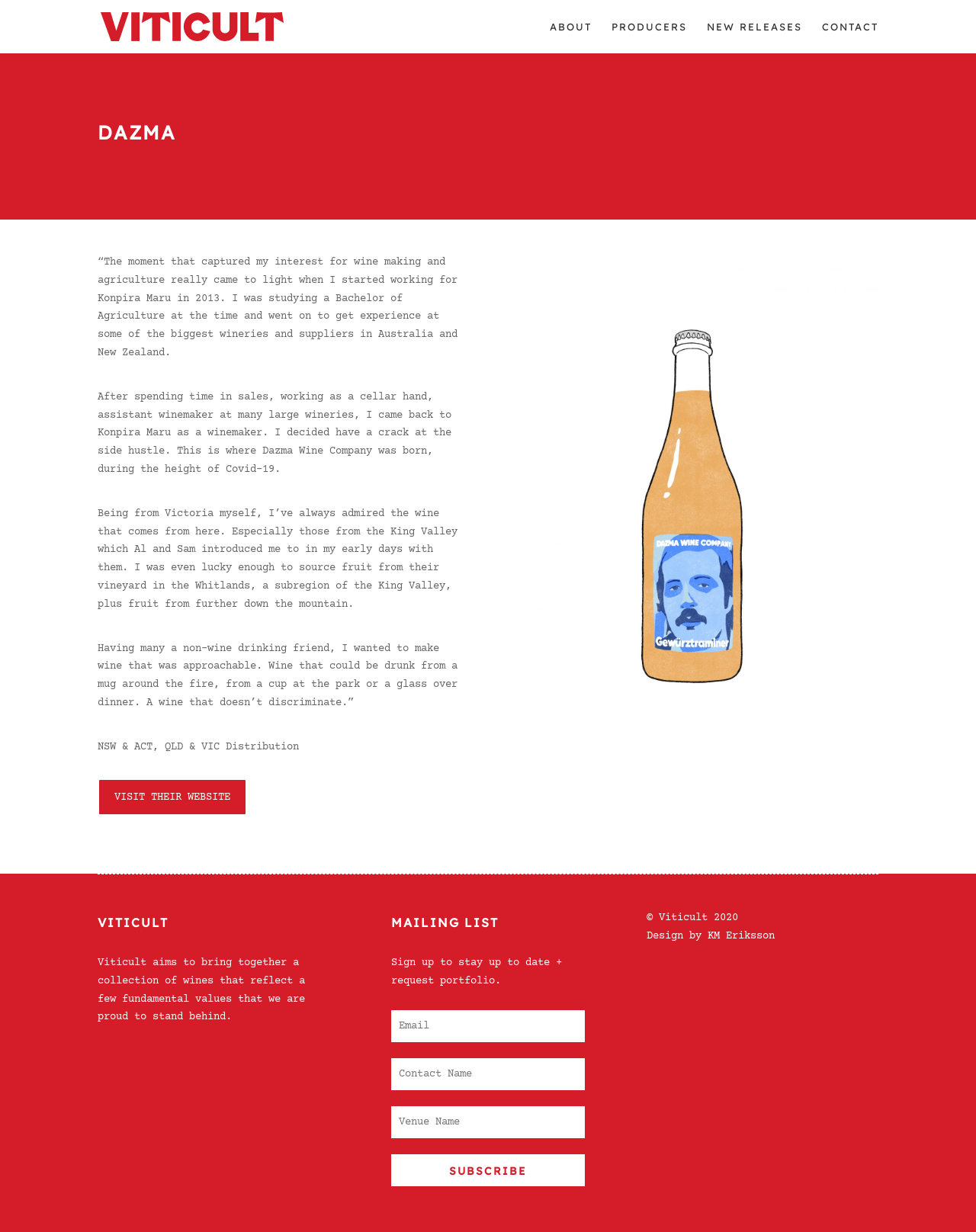Give a one-word or one-phrase response to the question: 
What is the purpose of Viticult?

To bring together a collection of wines